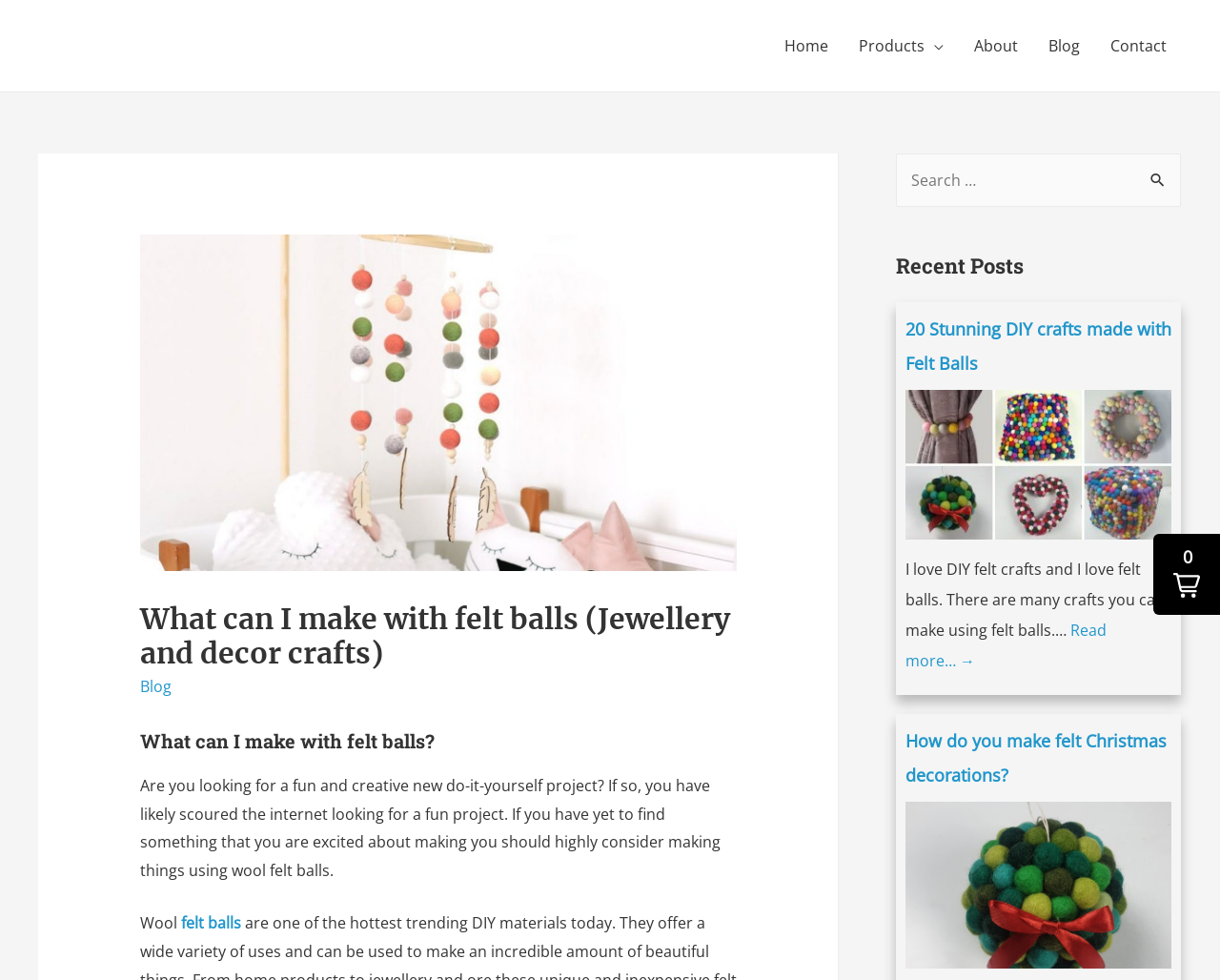What is the website's navigation menu?
Relying on the image, give a concise answer in one word or a brief phrase.

Home, Products, About, Blog, Contact